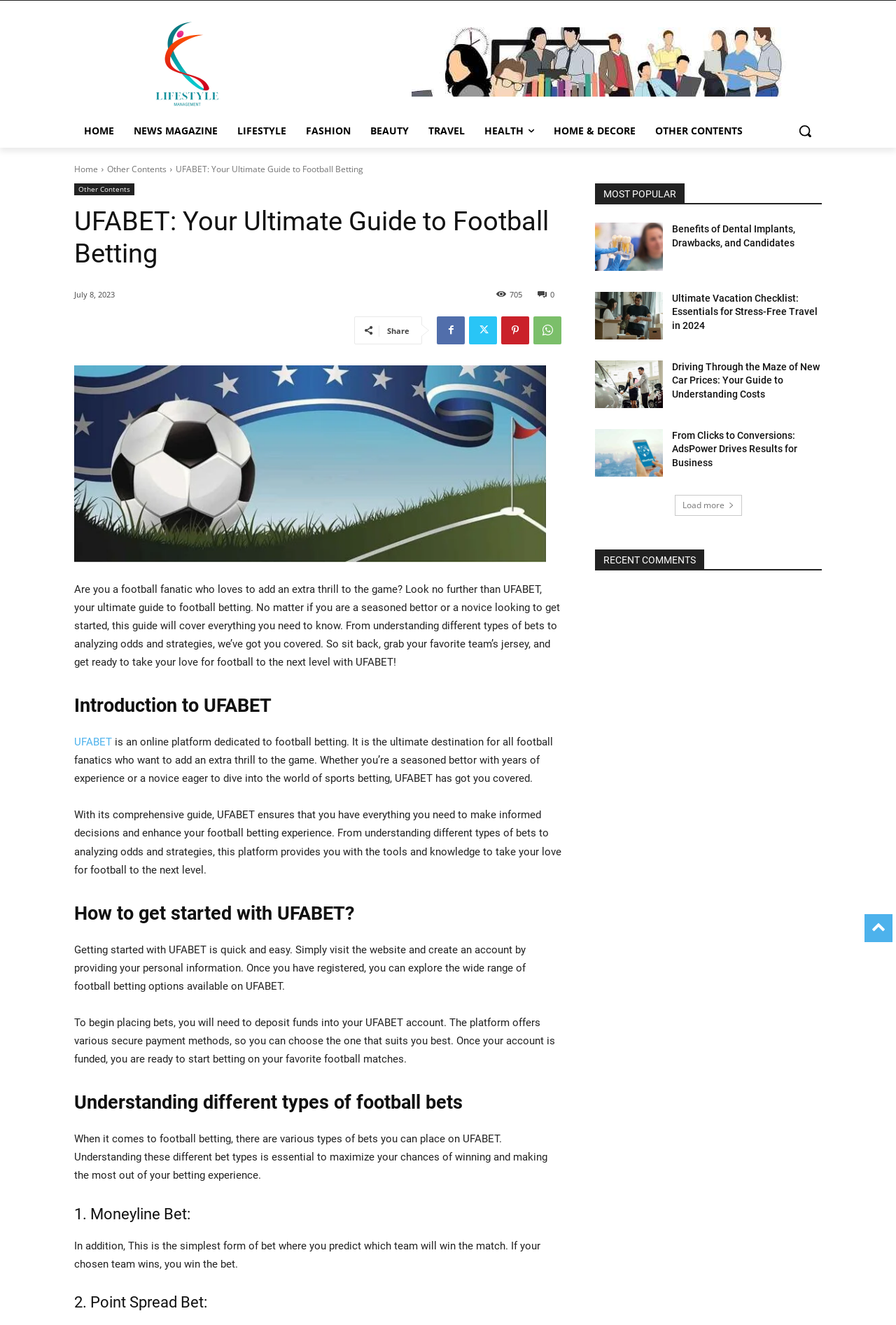Provide a single word or phrase to answer the given question: 
How many articles are listed under 'MOST POPULAR'?

4